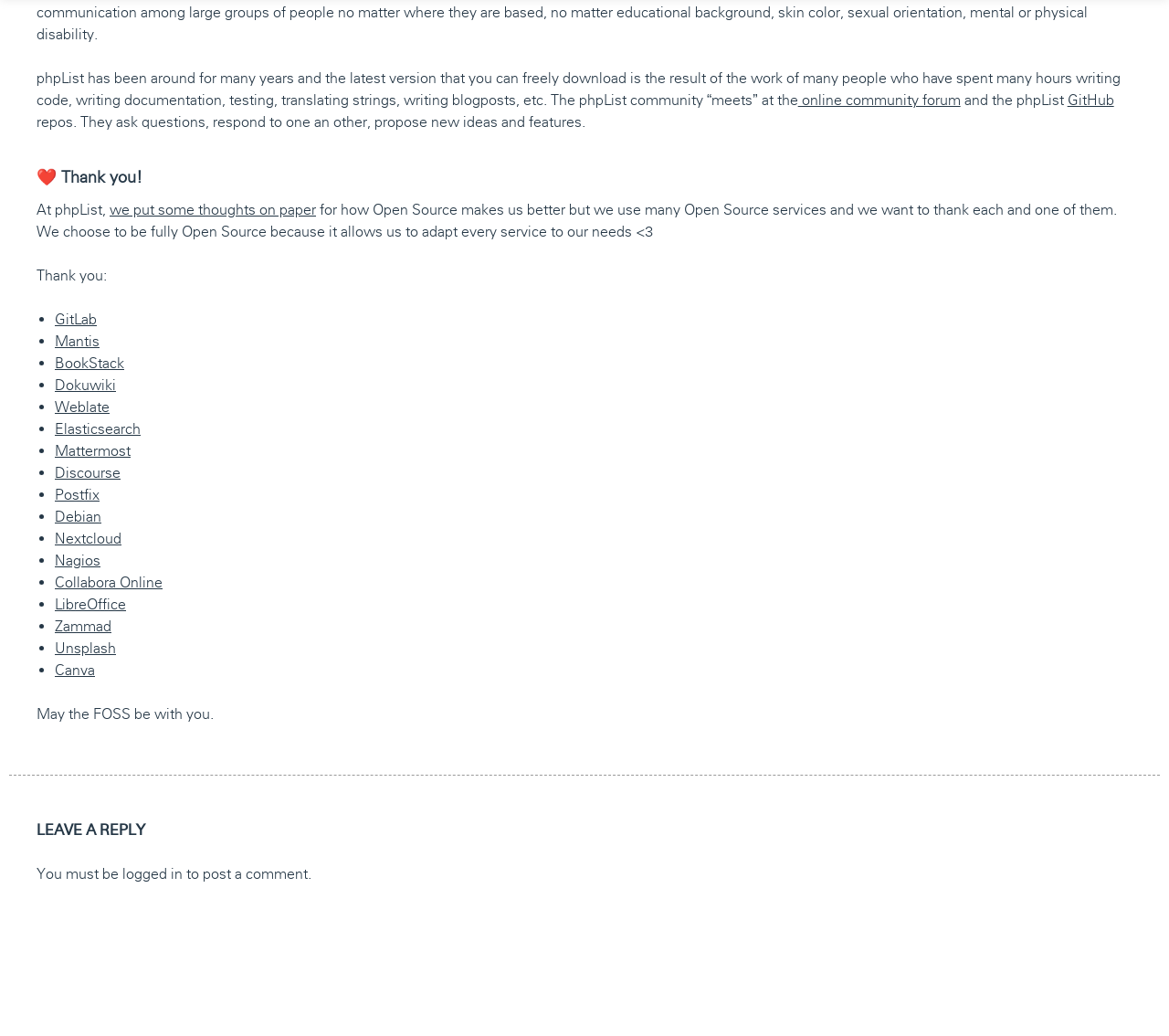Specify the bounding box coordinates of the area to click in order to execute this command: 'visit online community forum'. The coordinates should consist of four float numbers ranging from 0 to 1, and should be formatted as [left, top, right, bottom].

[0.683, 0.089, 0.822, 0.105]